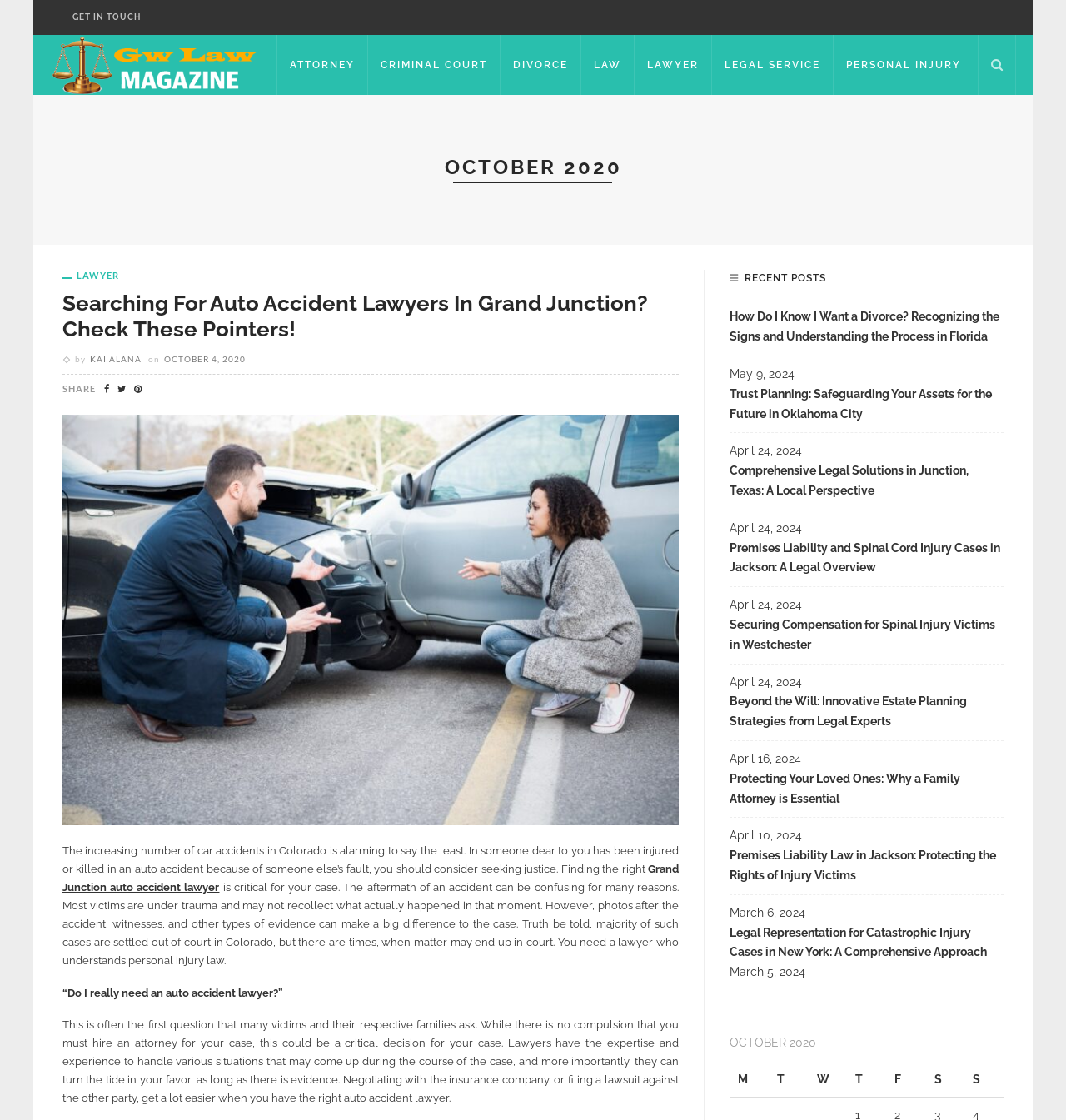Give a one-word or phrase response to the following question: What is the title of the magazine?

Gw Law Magazine